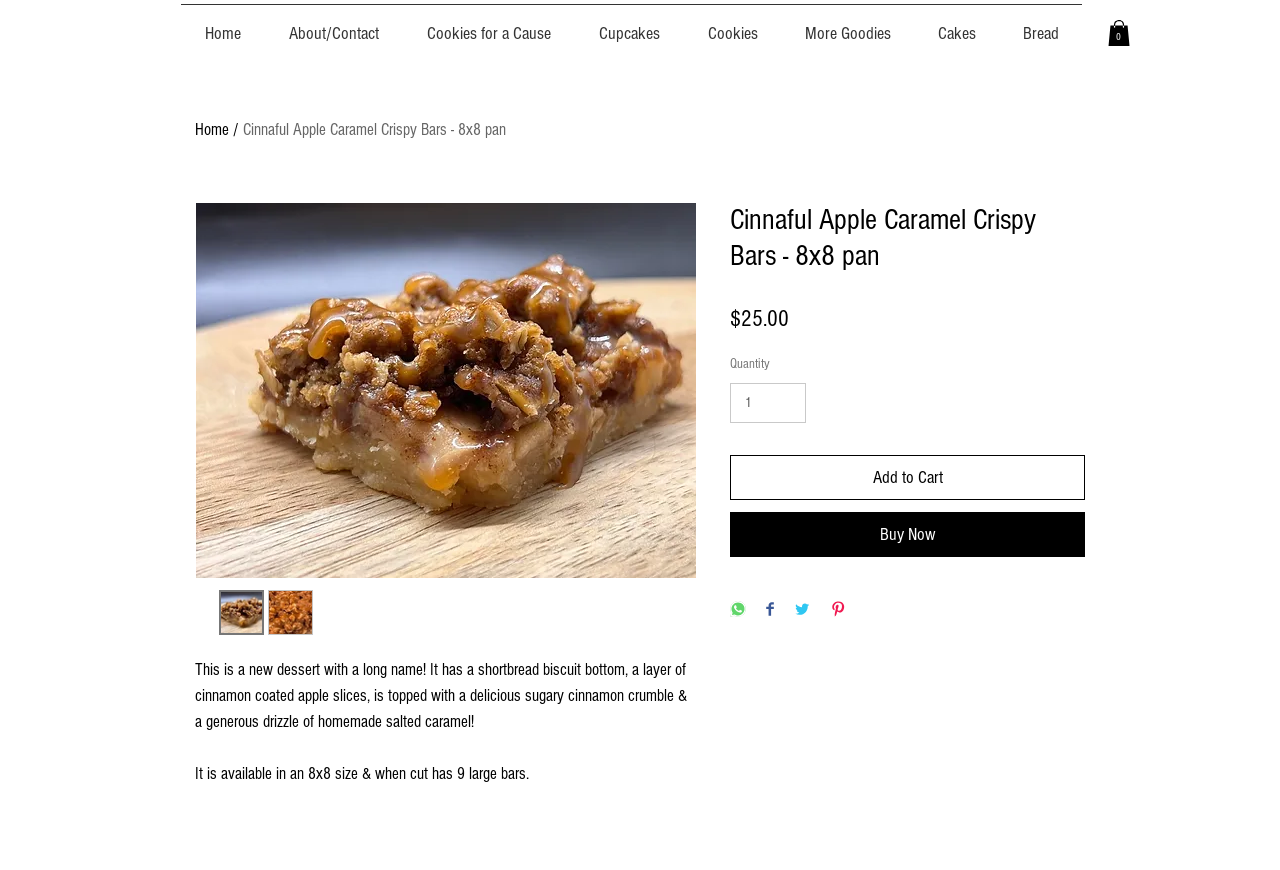Use a single word or phrase to answer the question: What is the price of the dessert?

$25.00